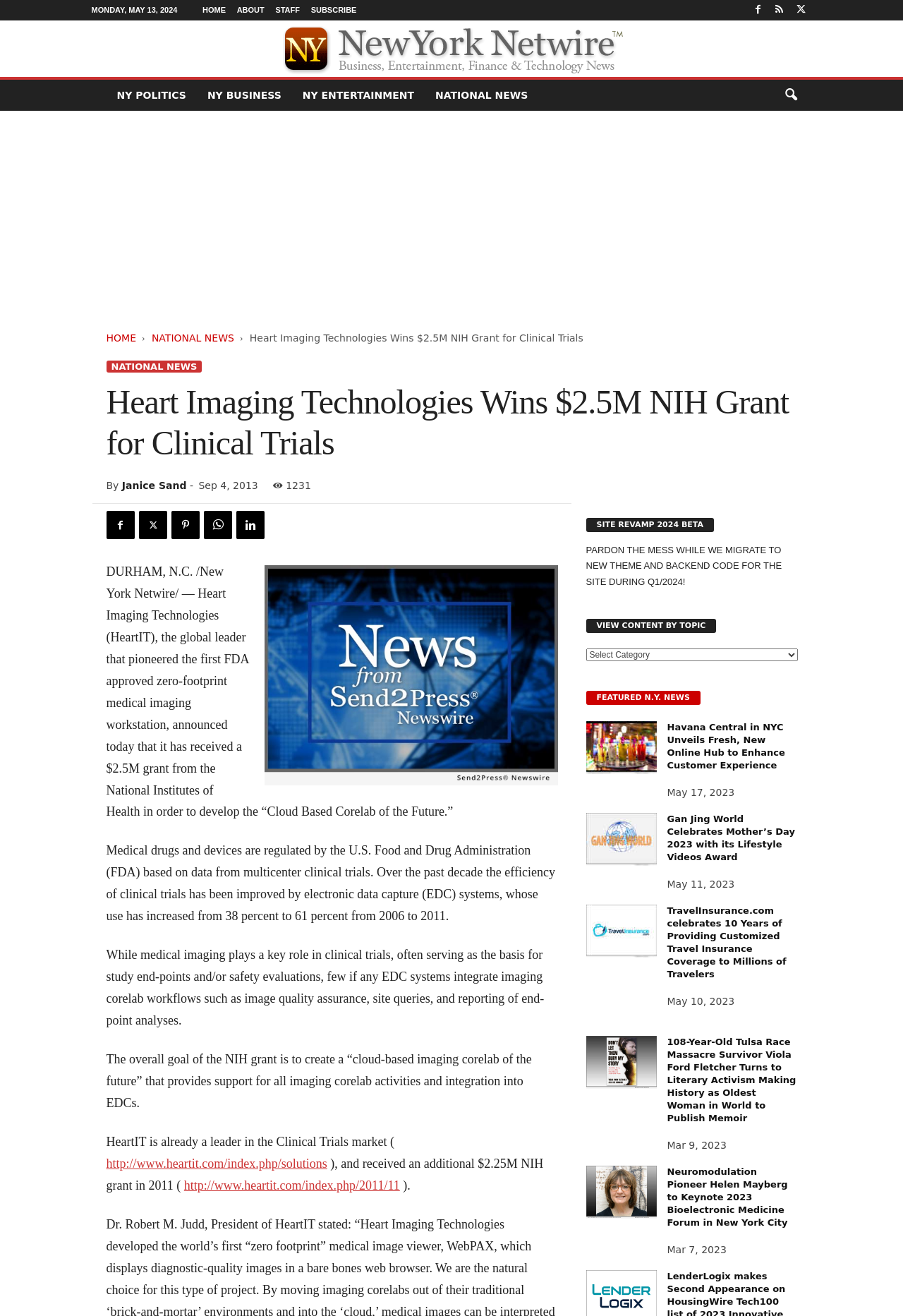Identify the bounding box coordinates of the clickable region necessary to fulfill the following instruction: "reply". The bounding box coordinates should be four float numbers between 0 and 1, i.e., [left, top, right, bottom].

None